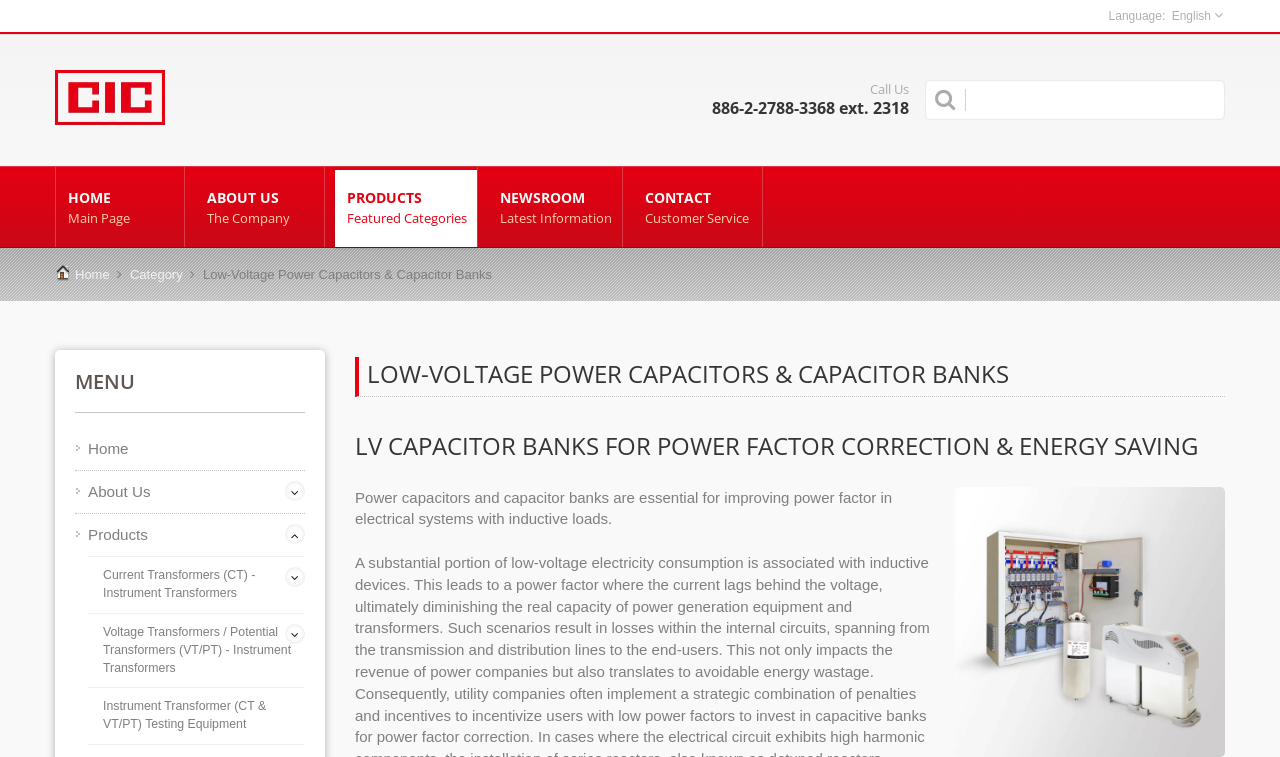Respond with a single word or phrase for the following question: 
What is the name of the product category?

Low-Voltage Power Capacitors & Capacitor Banks